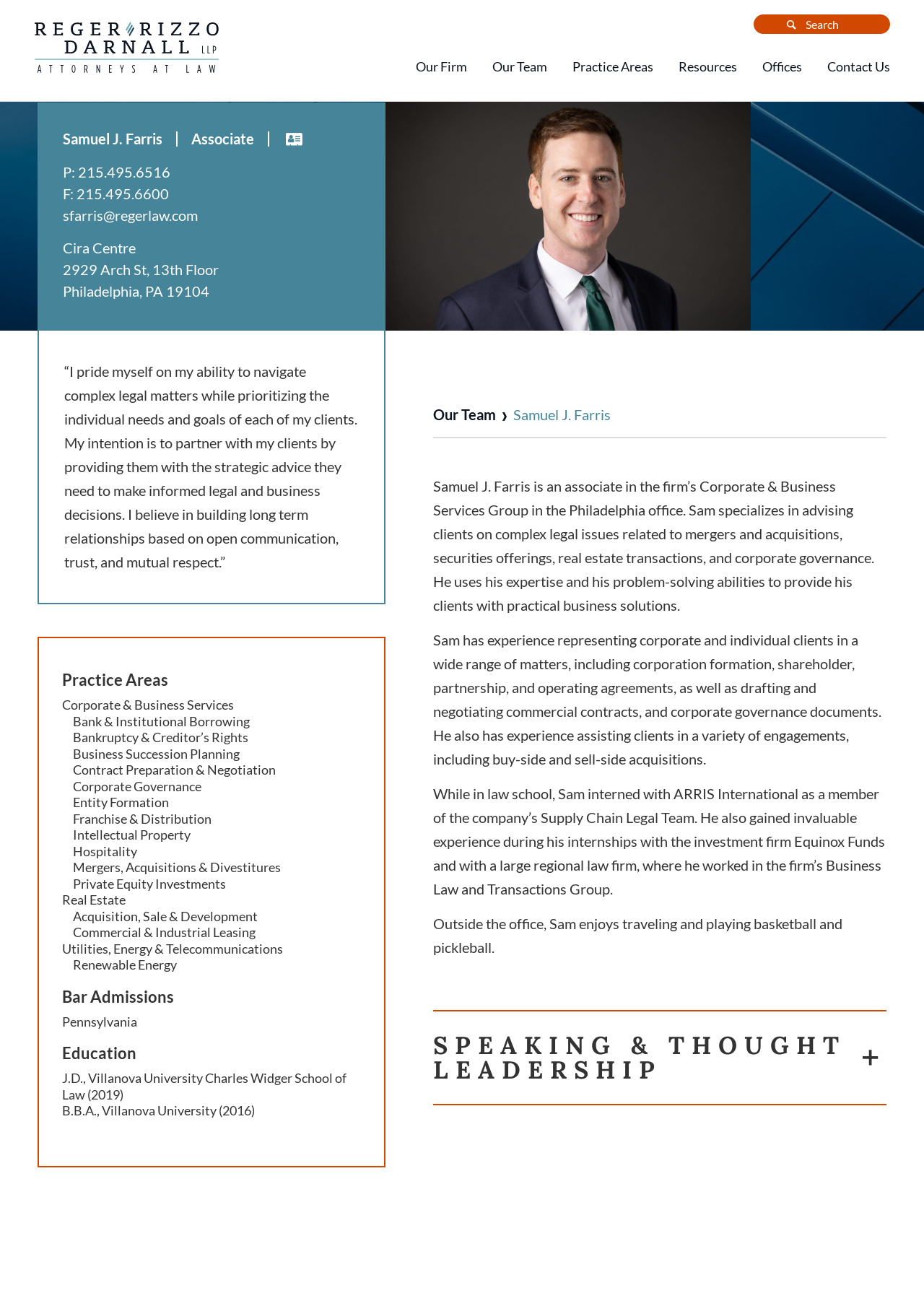Give a one-word or short phrase answer to the question: 
What is the name of the person on this webpage?

Samuel J. Farris